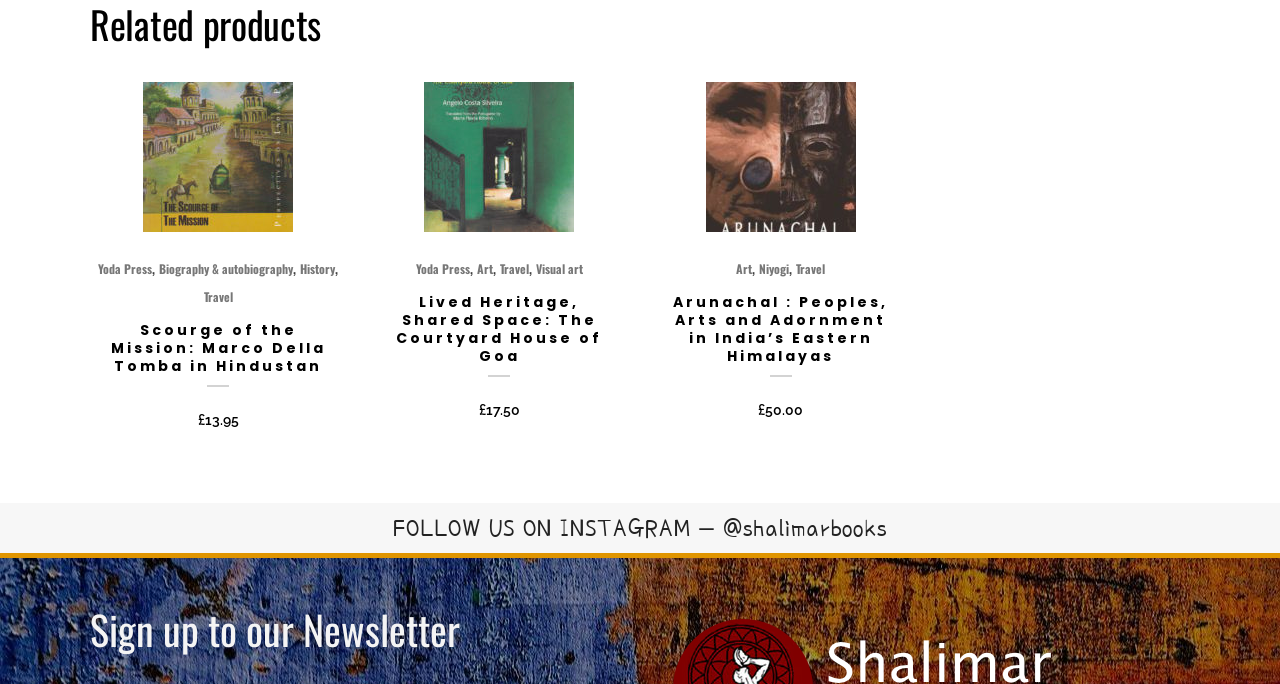Can you determine the bounding box coordinates of the area that needs to be clicked to fulfill the following instruction: "Follow Yoda Press"?

[0.077, 0.38, 0.119, 0.405]